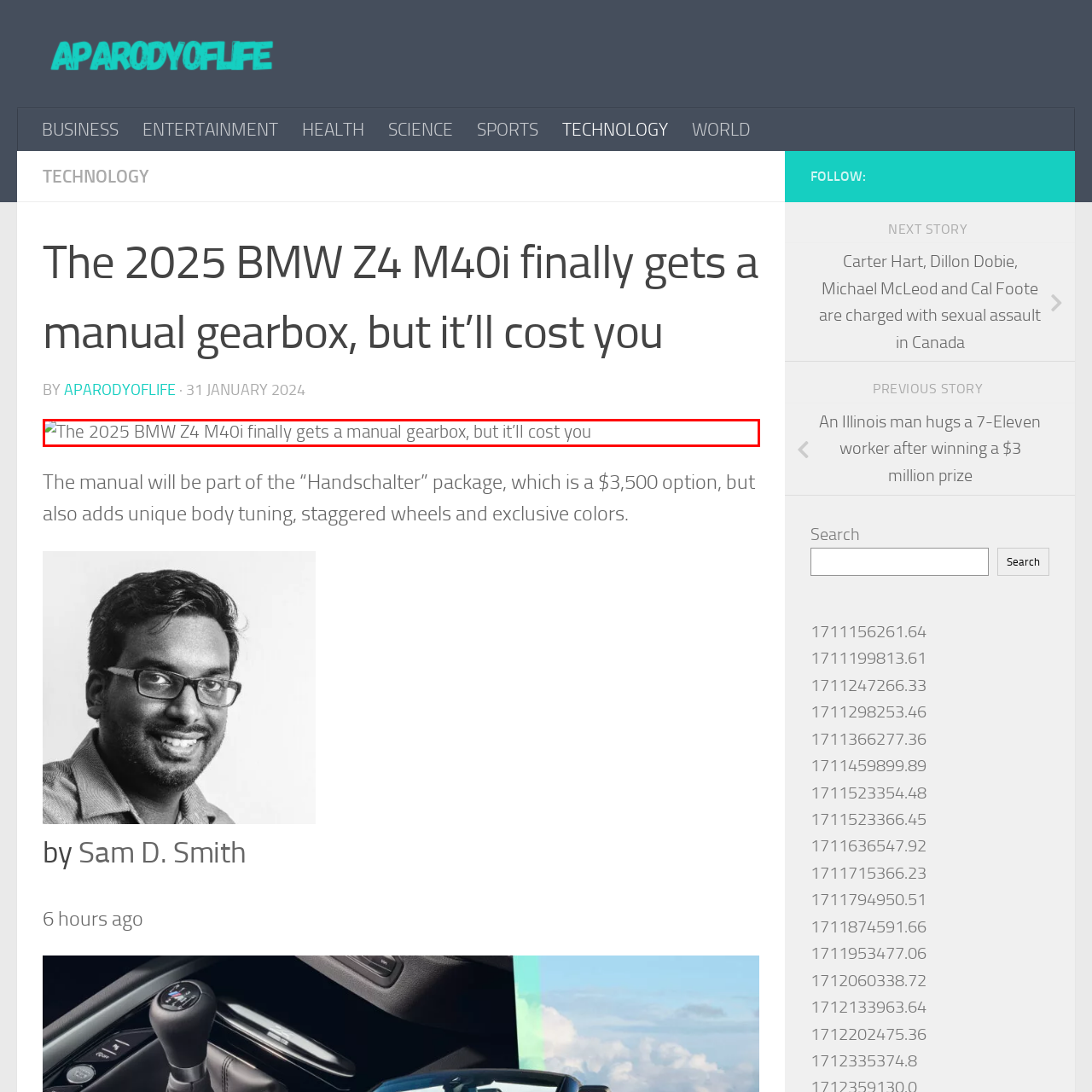Give a detailed account of the scene depicted in the image inside the red rectangle.

The image captures the sleek and dynamic essence of the 2025 BMW Z4 M40i, highlighted by its bold new feature: a manual gearbox. This update adds a layer of excitement for enthusiasts, though it comes with the caveat of a $3,500 price tag as part of the “Handschalter” package. The overall design reflects both sophistication and performance, making this model a notable addition to BMW's lineup. The accompanying article elaborates on these features, emphasizing the unique body tuning, staggered wheels, and exclusive color options that come with the manual gearbox choice.